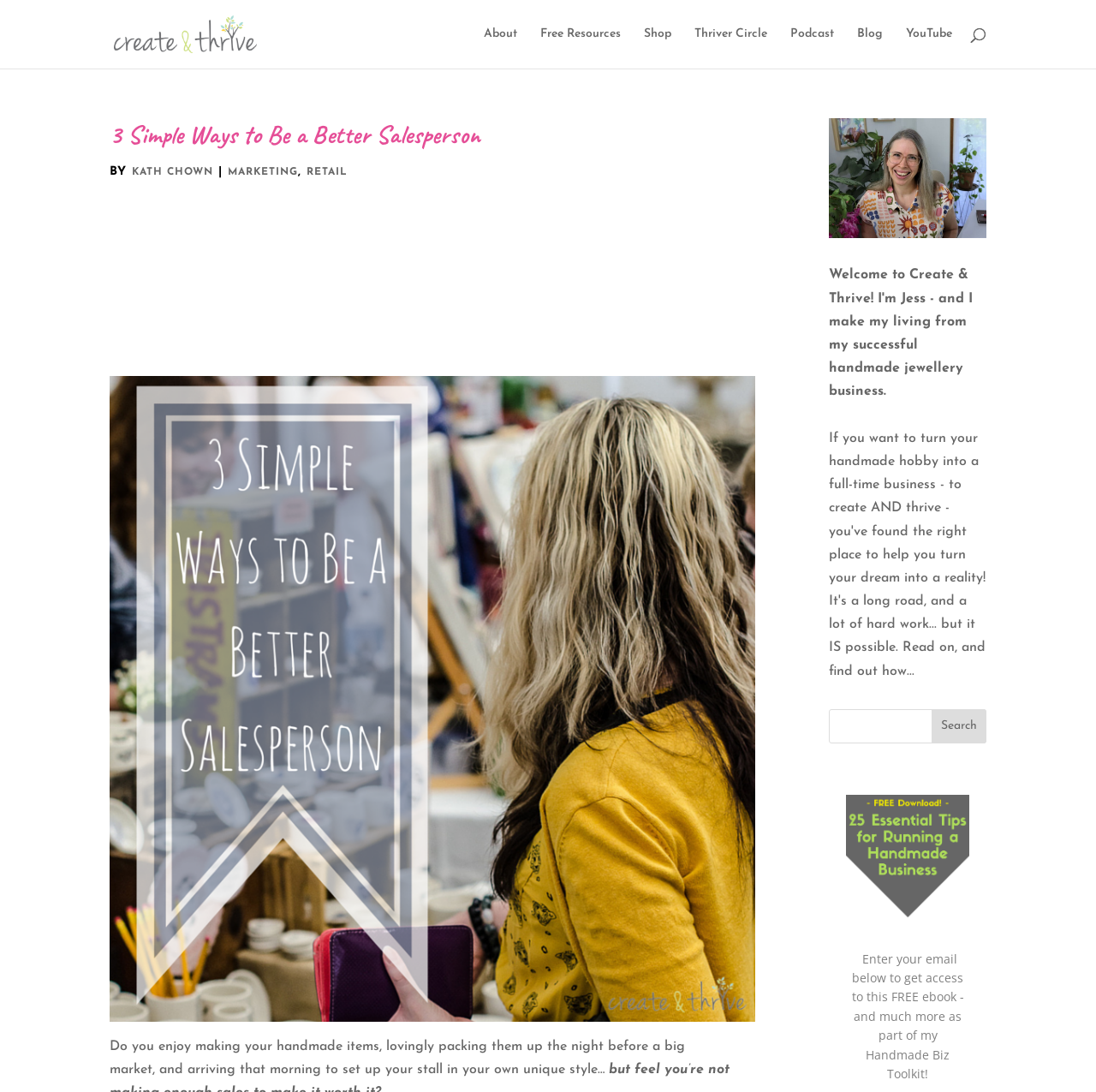What is the name of the business owner?
Based on the image, answer the question with as much detail as possible.

I found the name 'Jess' mentioned in the text 'Jess - and I make my living from my successful handmade jewellery business'.